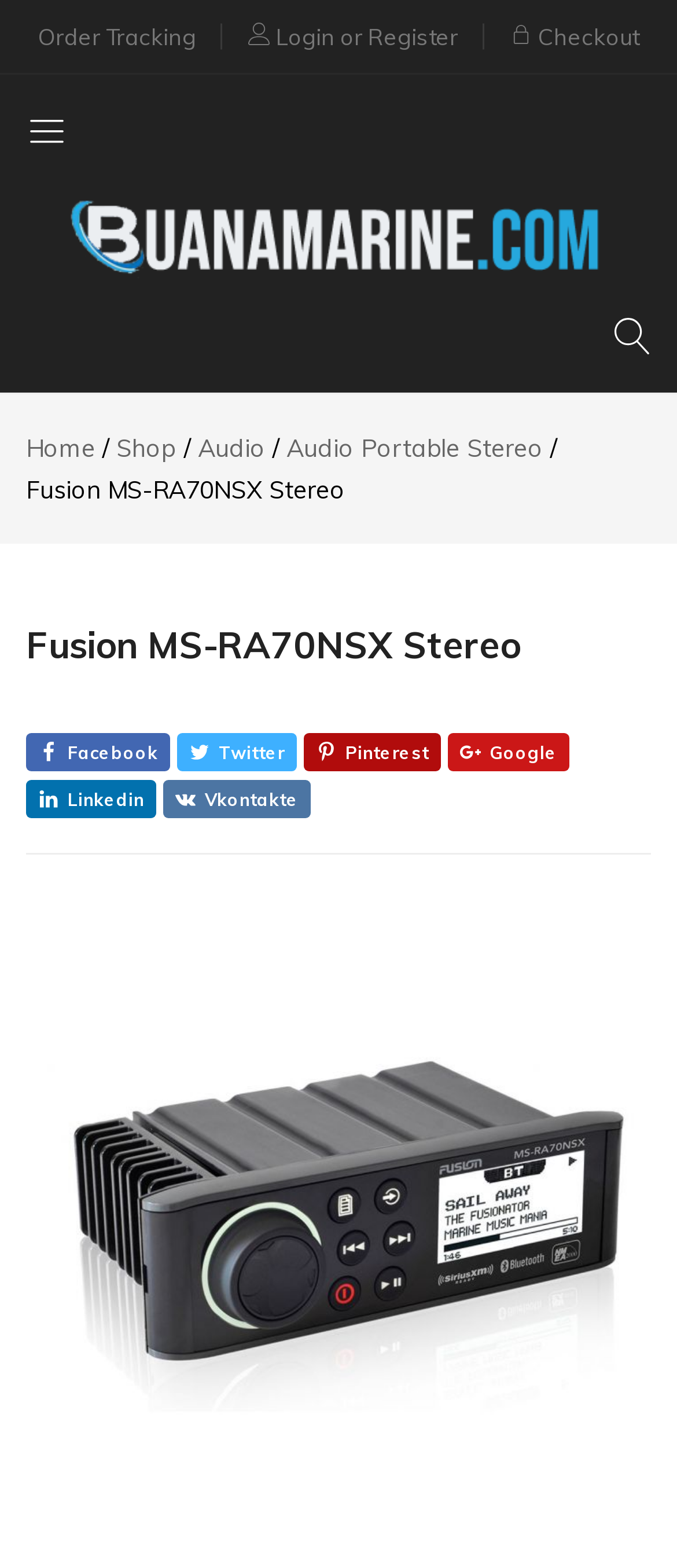Find the bounding box coordinates for the area that should be clicked to accomplish the instruction: "Explore Audio Portable Stereo".

[0.423, 0.276, 0.803, 0.296]